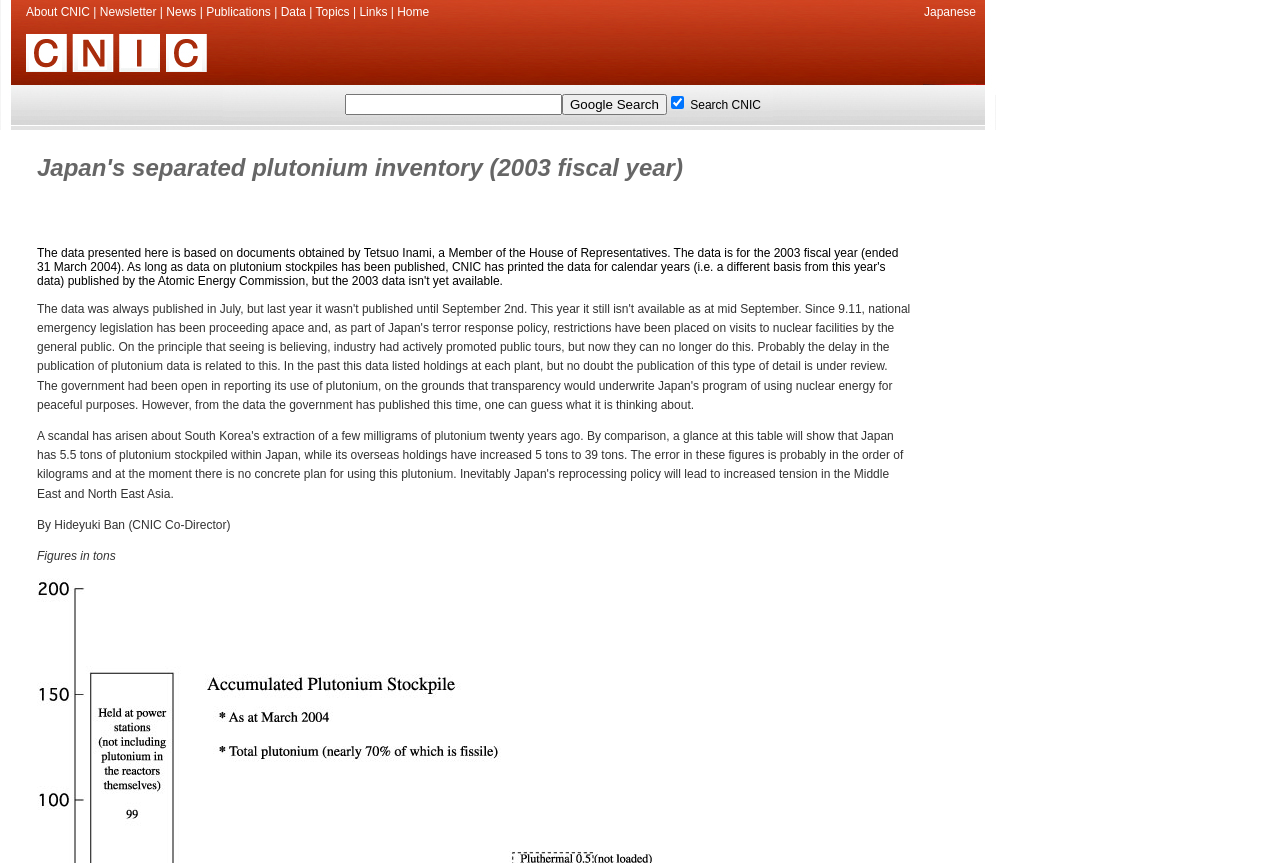Specify the bounding box coordinates for the region that must be clicked to perform the given instruction: "Click on the Japanese link".

[0.722, 0.006, 0.762, 0.022]